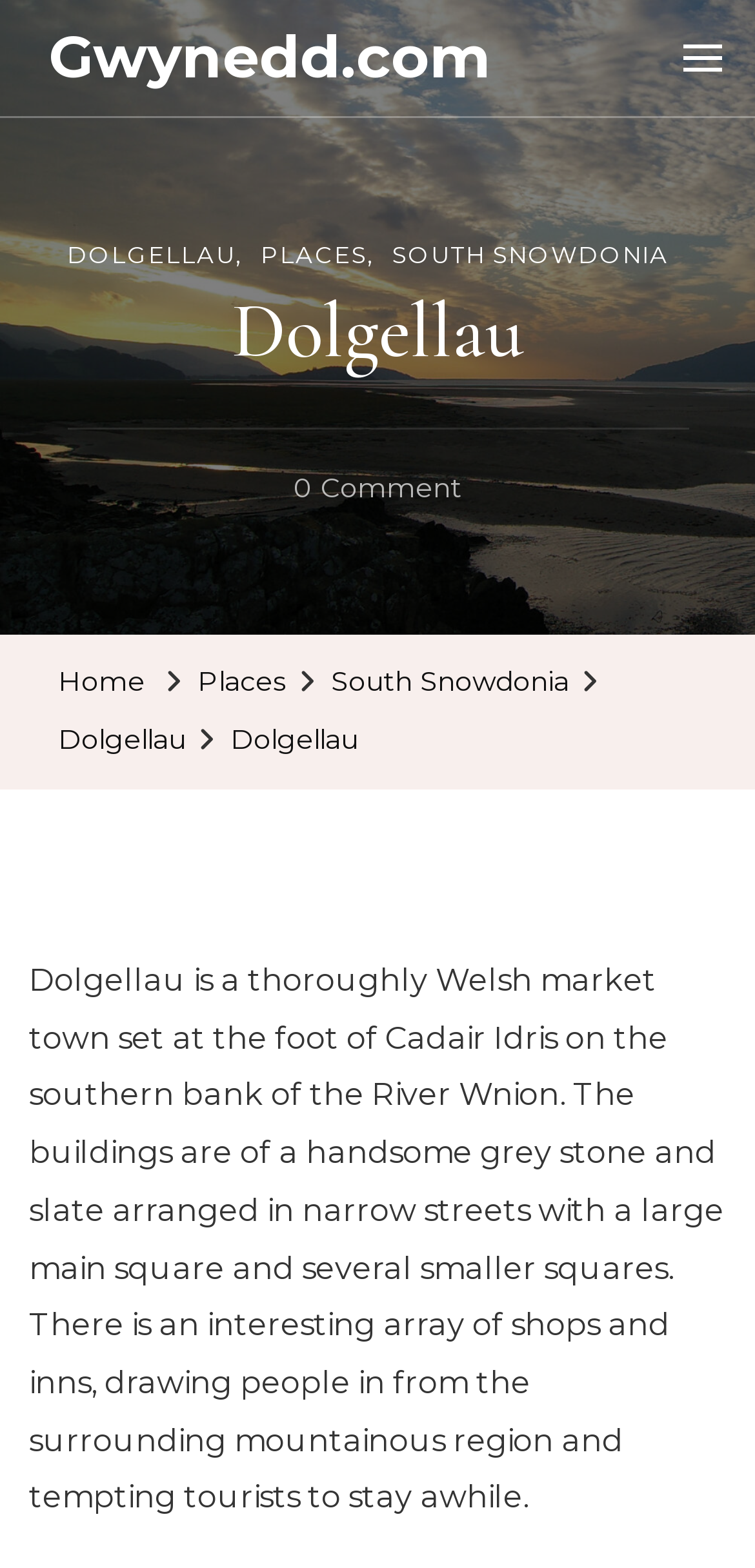How many smaller squares are there?
Carefully examine the image and provide a detailed answer to the question.

The number of smaller squares can be found in the static text element which describes the town as having 'a large main square and several smaller squares'.